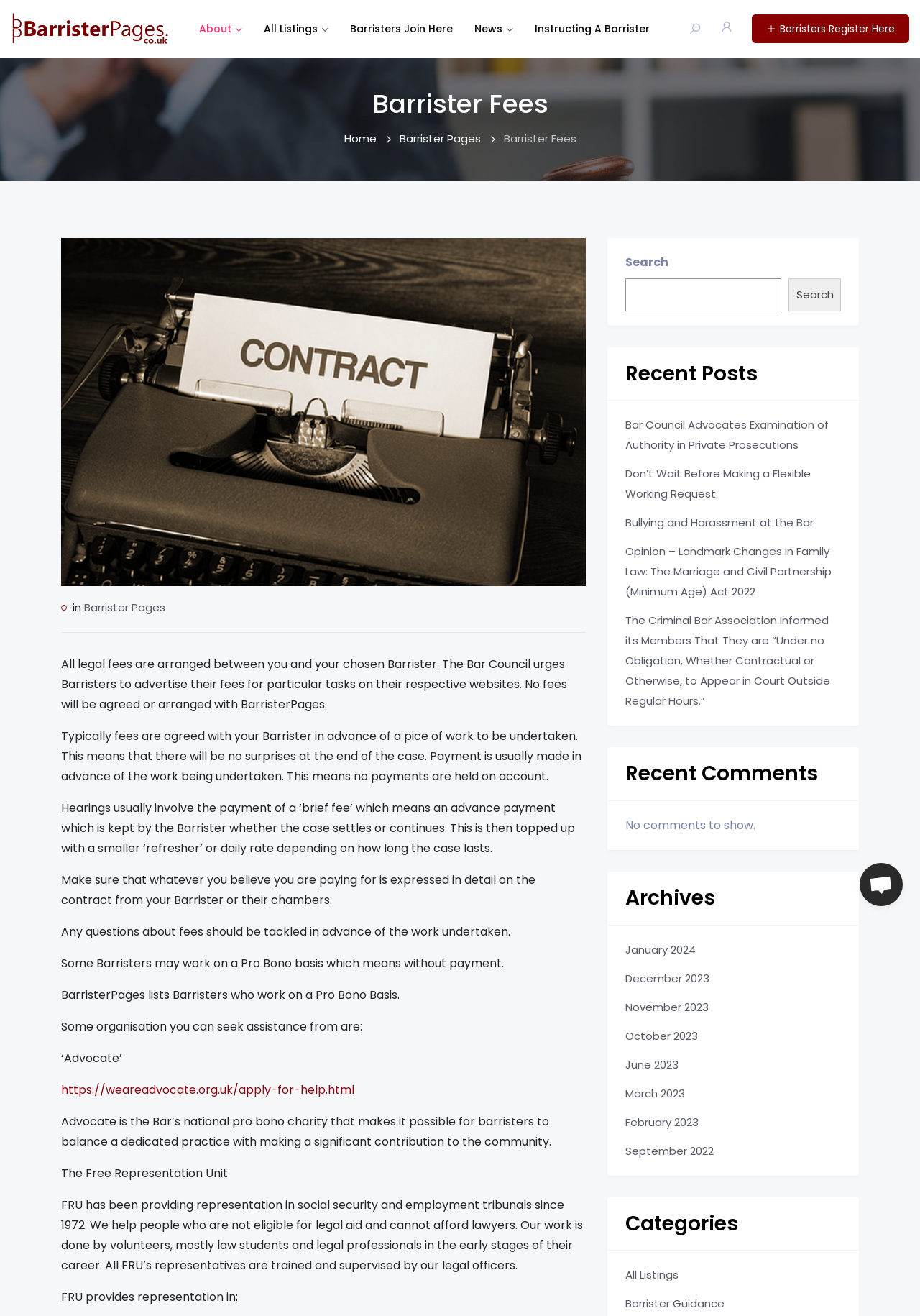What is the purpose of BarristerPages?
Using the visual information, reply with a single word or short phrase.

List Barristers who work on a Pro Bono Basis